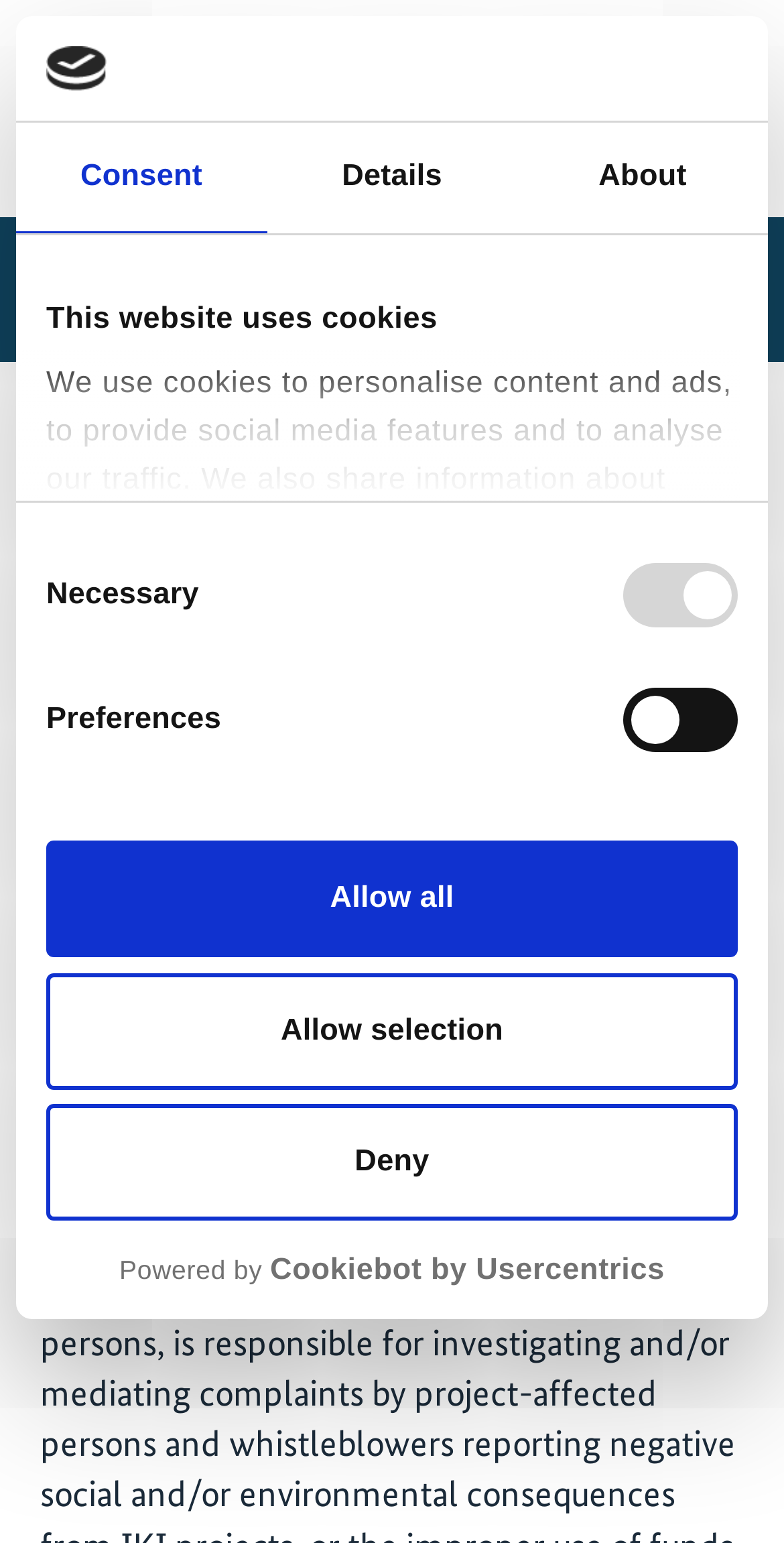Please answer the following question using a single word or phrase: 
How many tabs are in the tablist?

3